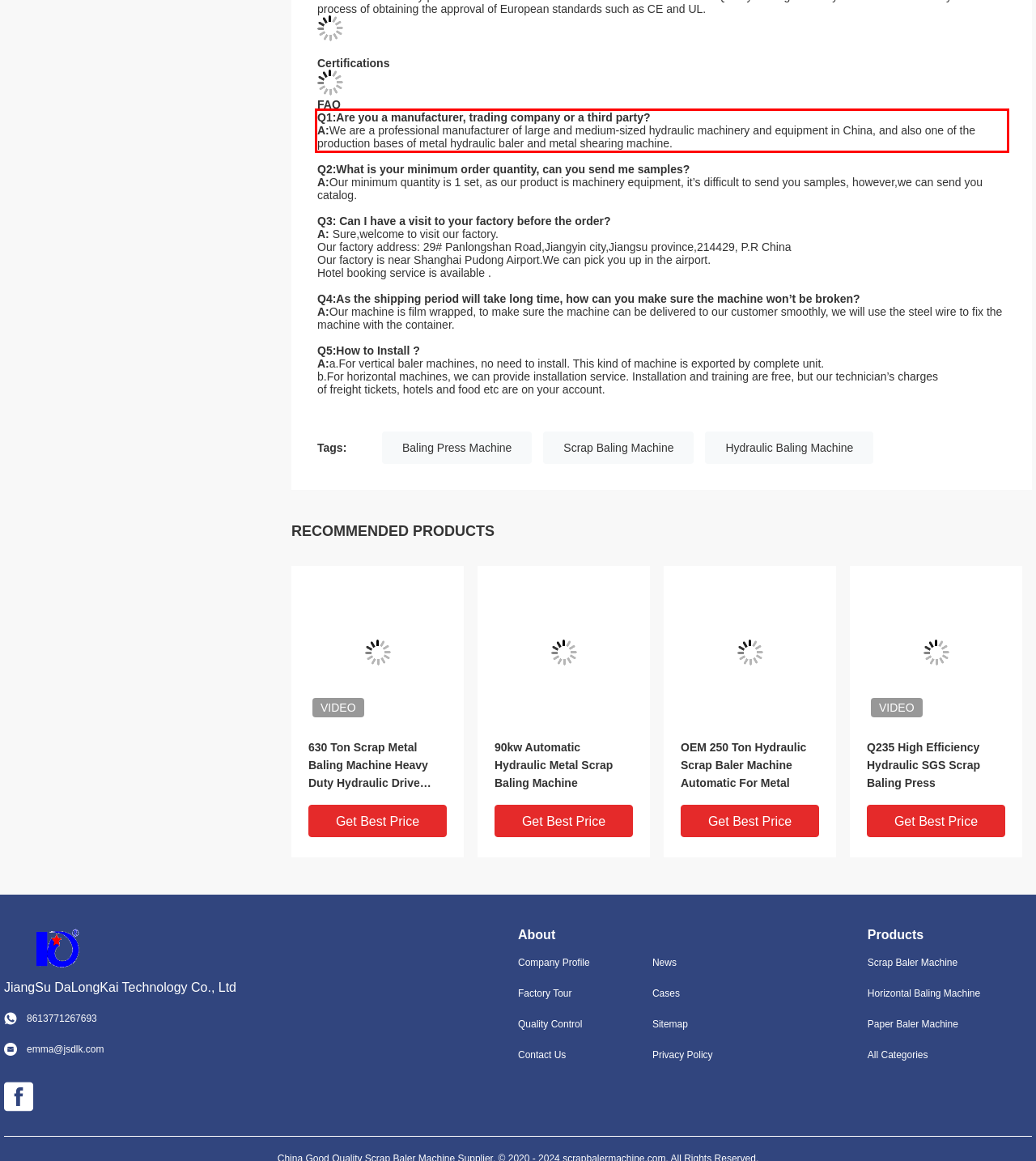In the given screenshot, locate the red bounding box and extract the text content from within it.

Q1:Are you a manufacturer, trading company or a third party? A:We are a professional manufacturer of large and medium-sized hydraulic machinery and equipment in China, and also one of the production bases of metal hydraulic baler and metal shearing machine.